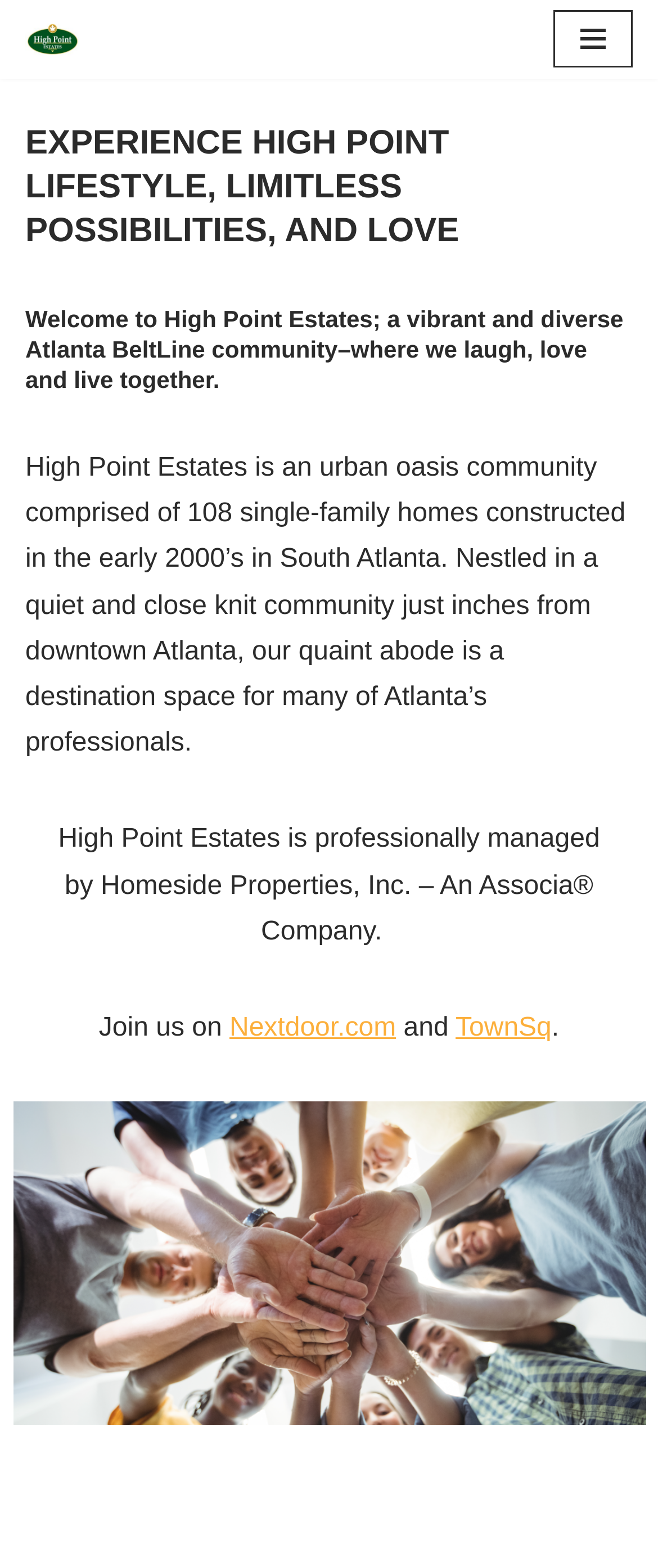What is the name of the community?
Using the image, elaborate on the answer with as much detail as possible.

Based on the webpage content, specifically the heading 'Welcome to High Point Estates; a vibrant and diverse Atlanta BeltLine community–where we laugh, love and live together.', it is clear that the name of the community is High Point Estates.